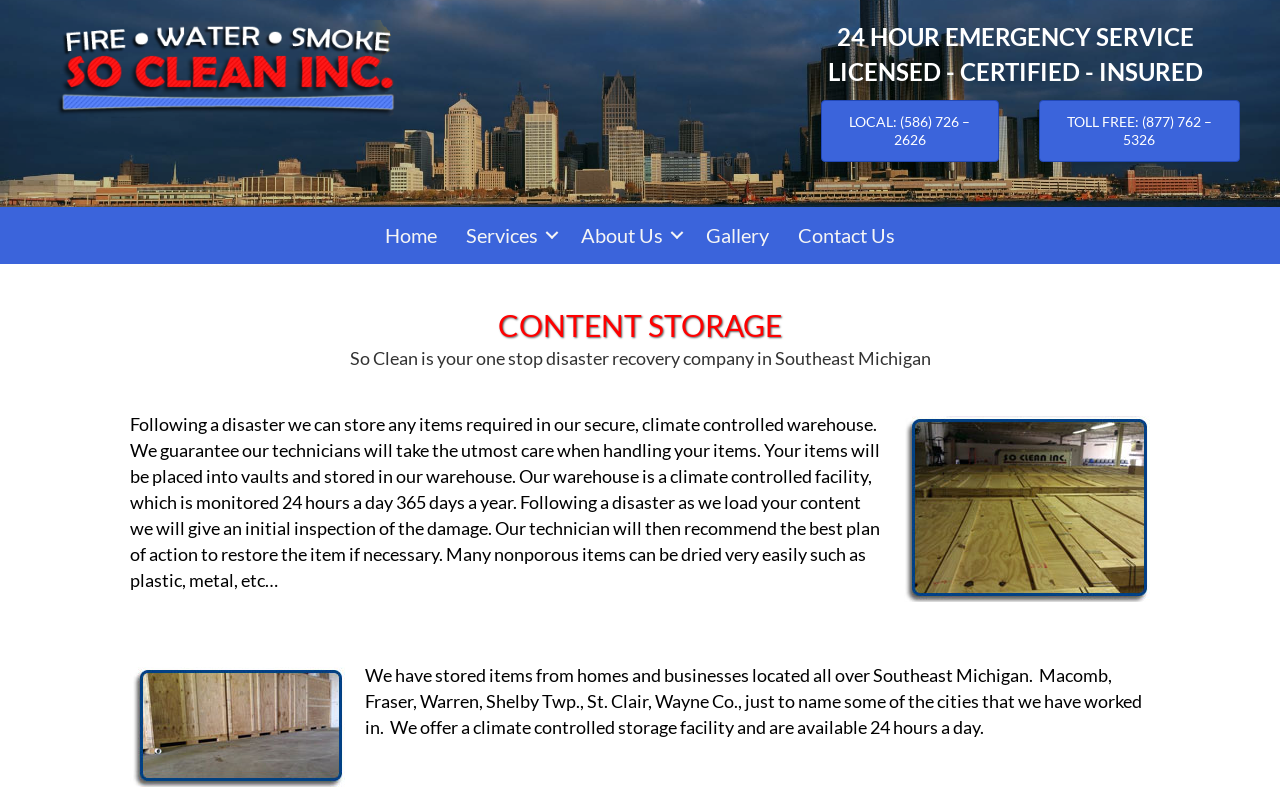Determine the bounding box coordinates of the clickable element to complete this instruction: "Click on the 'So Clean Inc' link". Provide the coordinates in the format of four float numbers between 0 and 1, [left, top, right, bottom].

[0.044, 0.07, 0.317, 0.098]